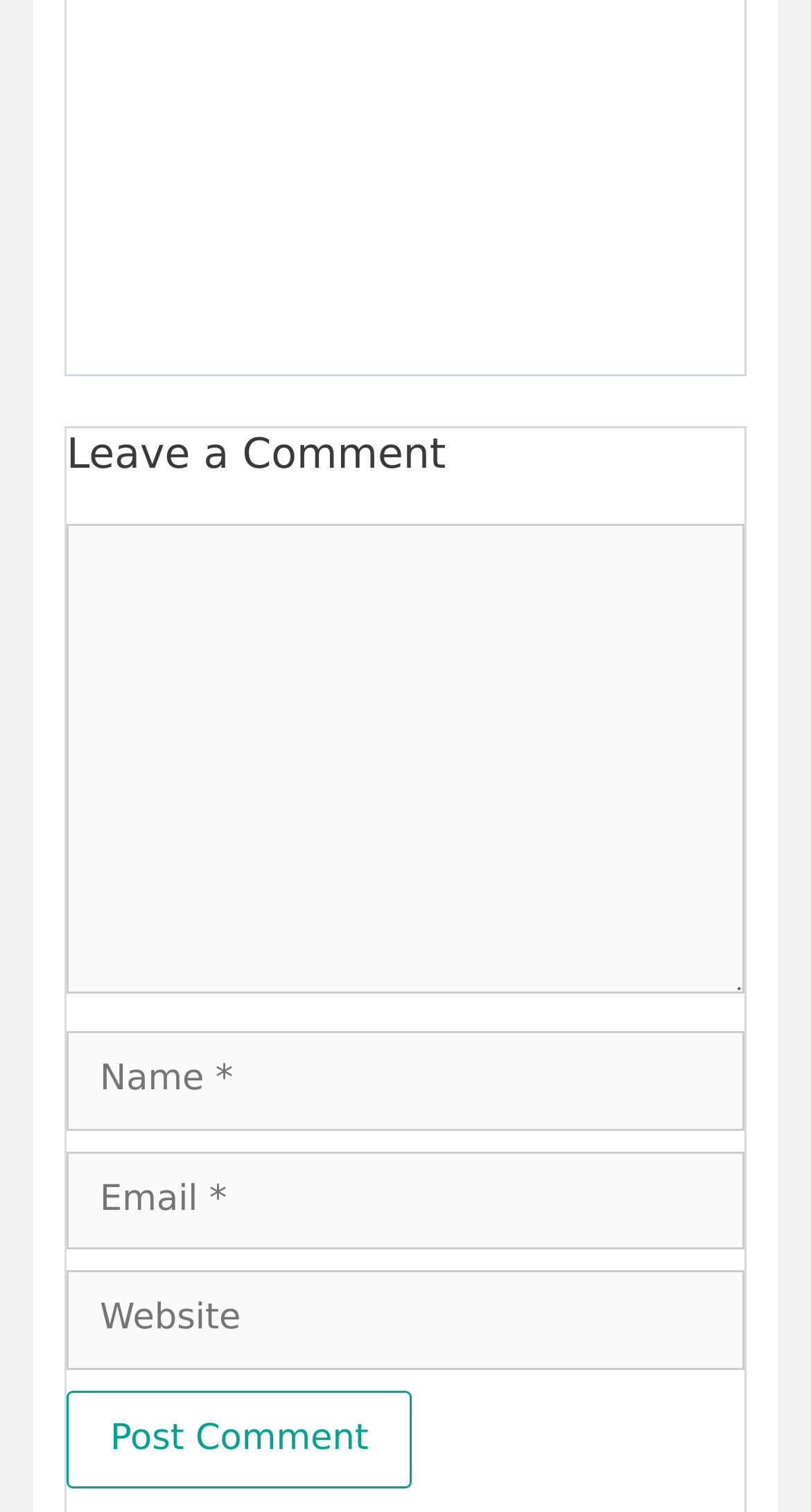How many required fields are there to leave a comment?
Based on the visual content, answer with a single word or a brief phrase.

3